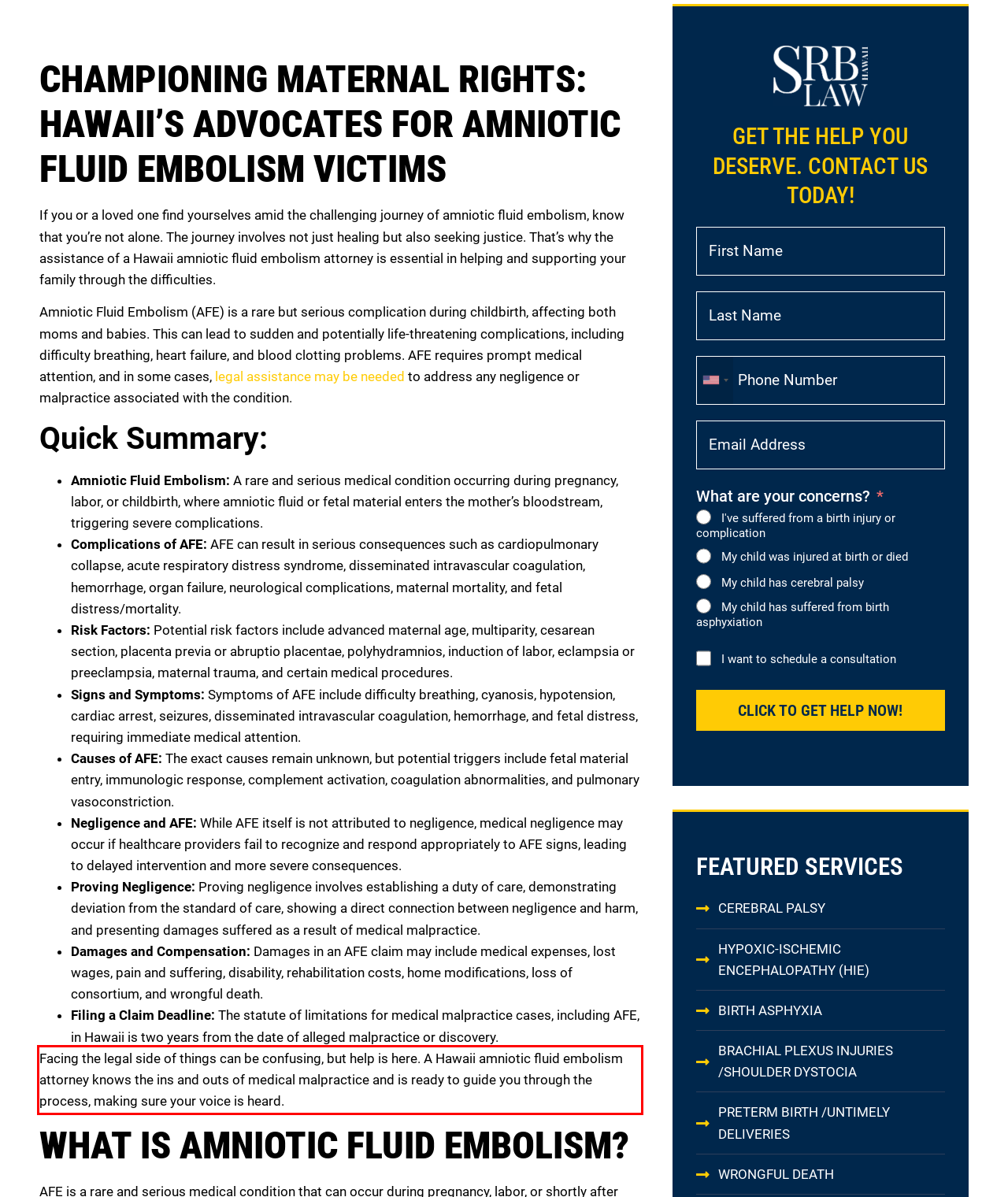Using the provided webpage screenshot, recognize the text content in the area marked by the red bounding box.

Facing the legal side of things can be confusing, but help is here. A Hawaii amniotic fluid embolism attorney knows the ins and outs of medical malpractice and is ready to guide you through the process, making sure your voice is heard.